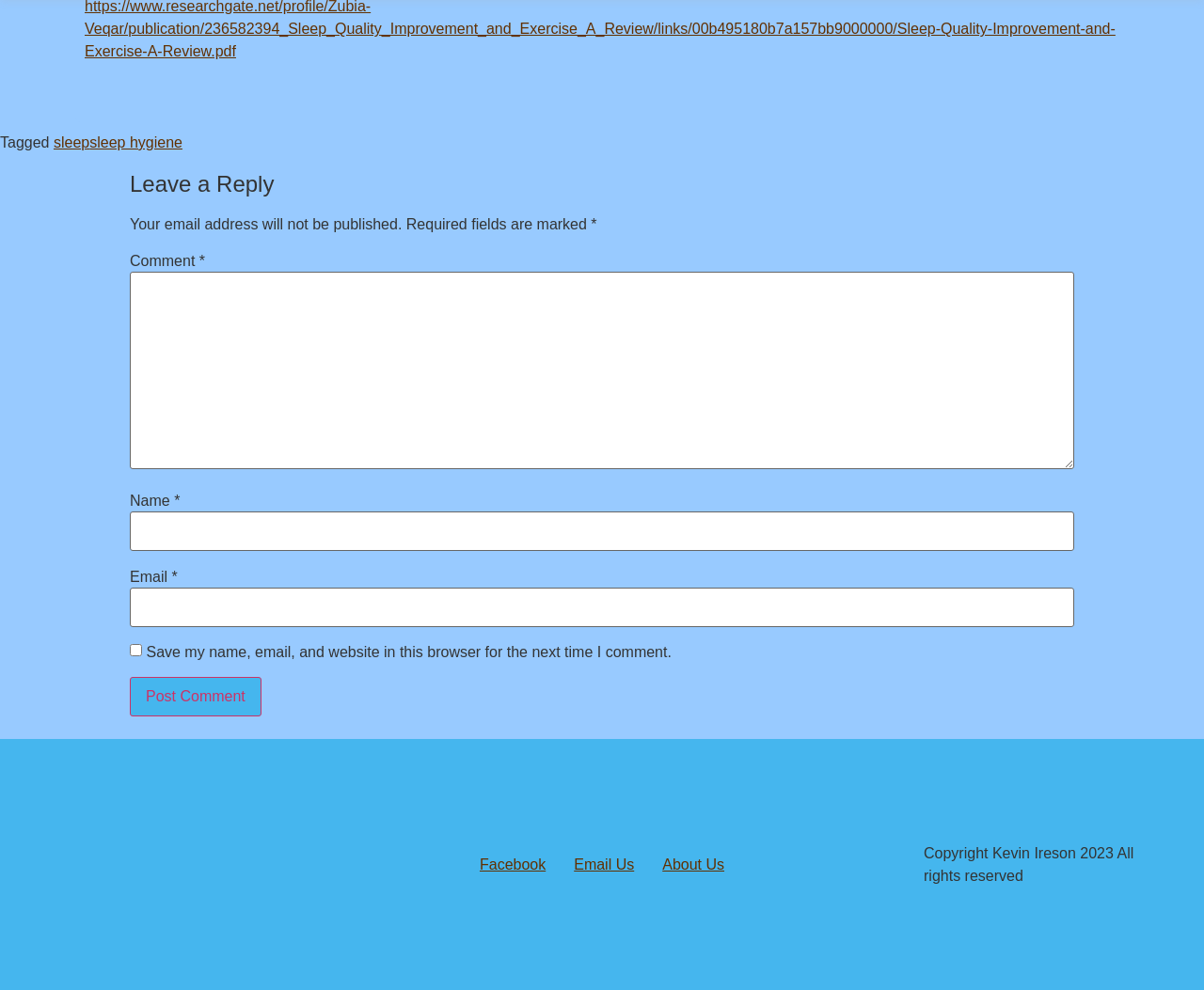Please give a one-word or short phrase response to the following question: 
What is the copyright information?

Kevin Ireson 2023